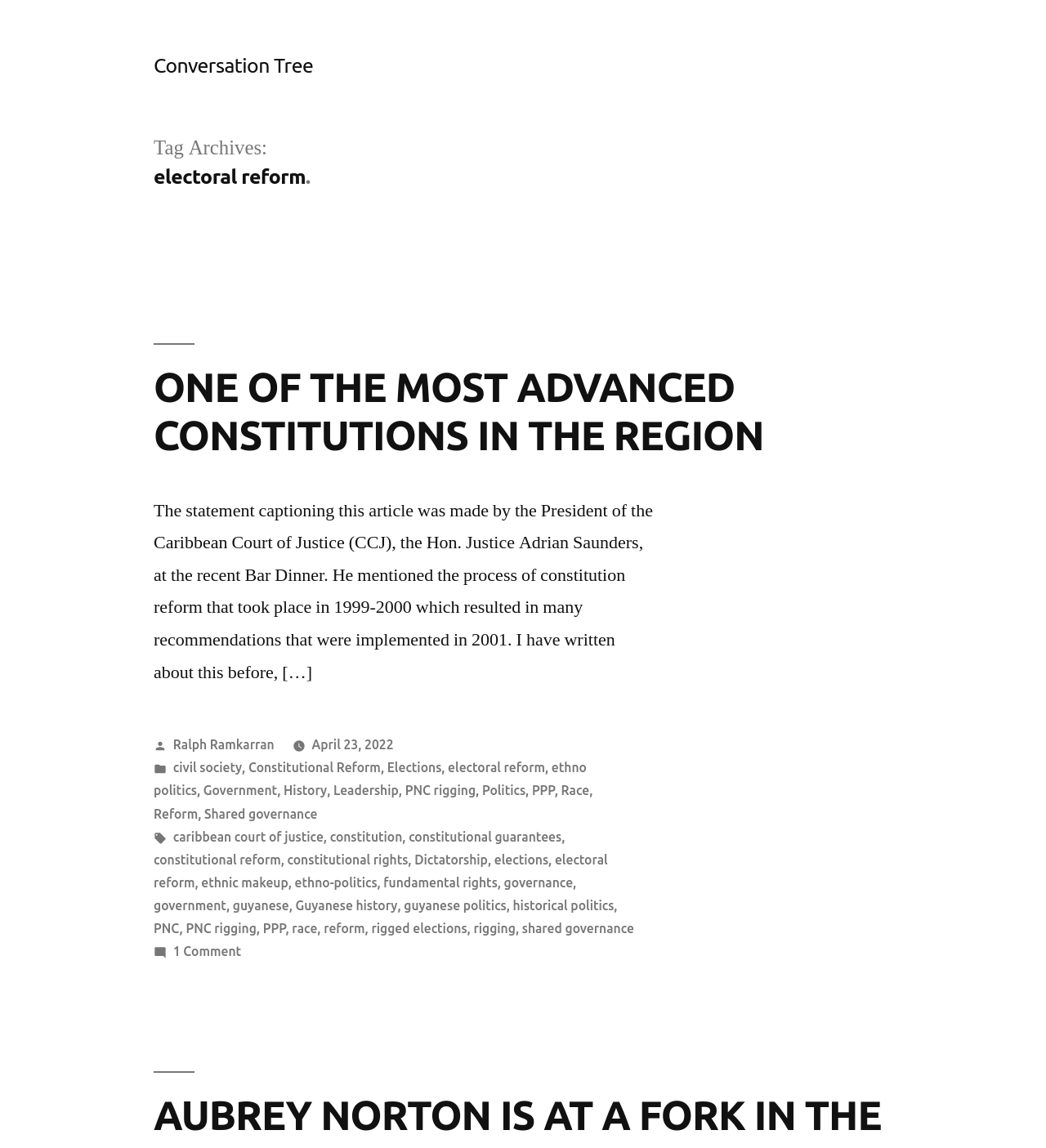Refer to the image and answer the question with as much detail as possible: Who is the author of the article?

The author of the article can be identified by looking at the footer section, where it says 'Posted by Ralph Ramkarran'.